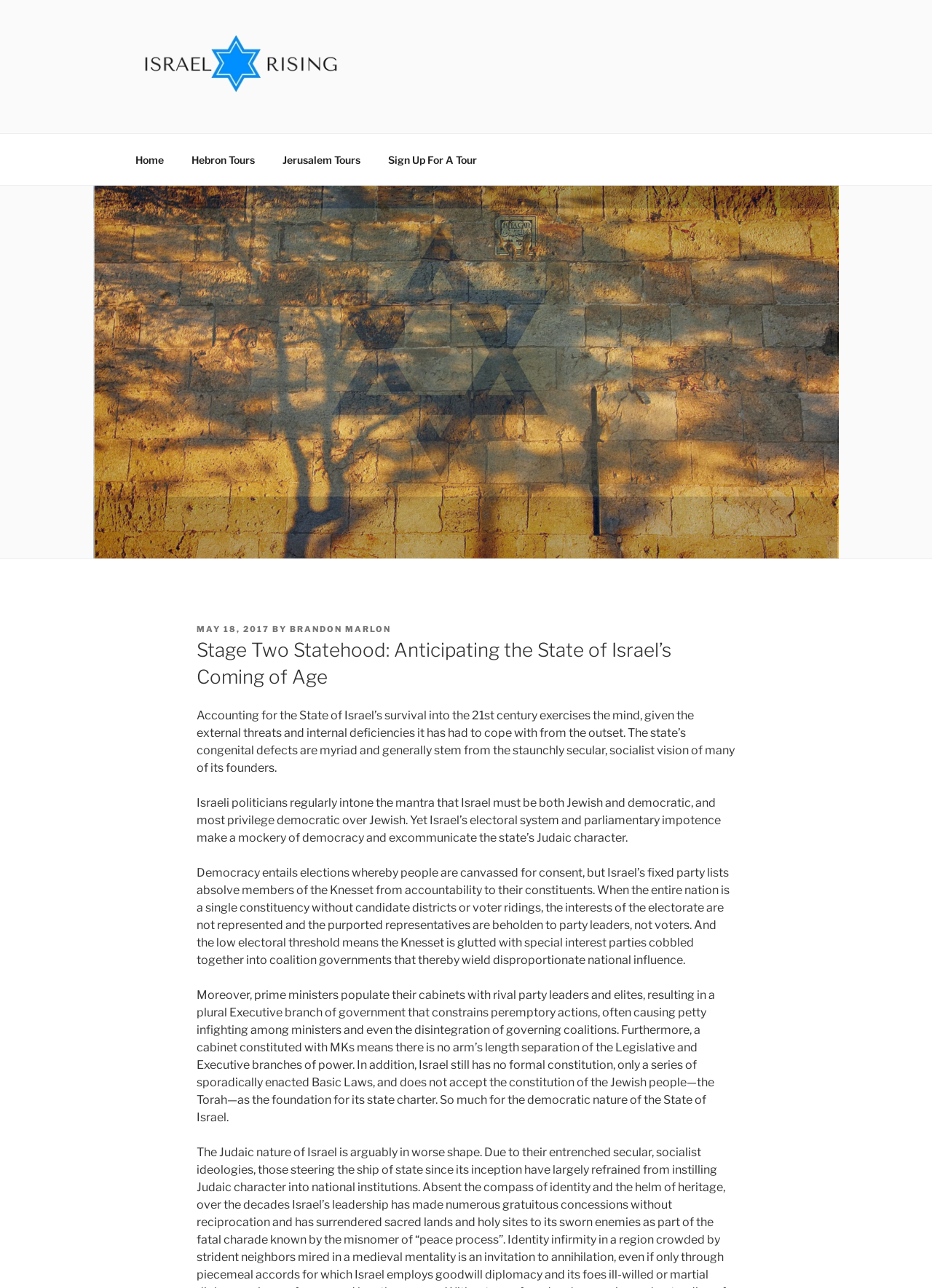Determine the bounding box coordinates for the area that needs to be clicked to fulfill this task: "Click on the 'MAY 18, 2017' link". The coordinates must be given as four float numbers between 0 and 1, i.e., [left, top, right, bottom].

[0.211, 0.484, 0.289, 0.492]